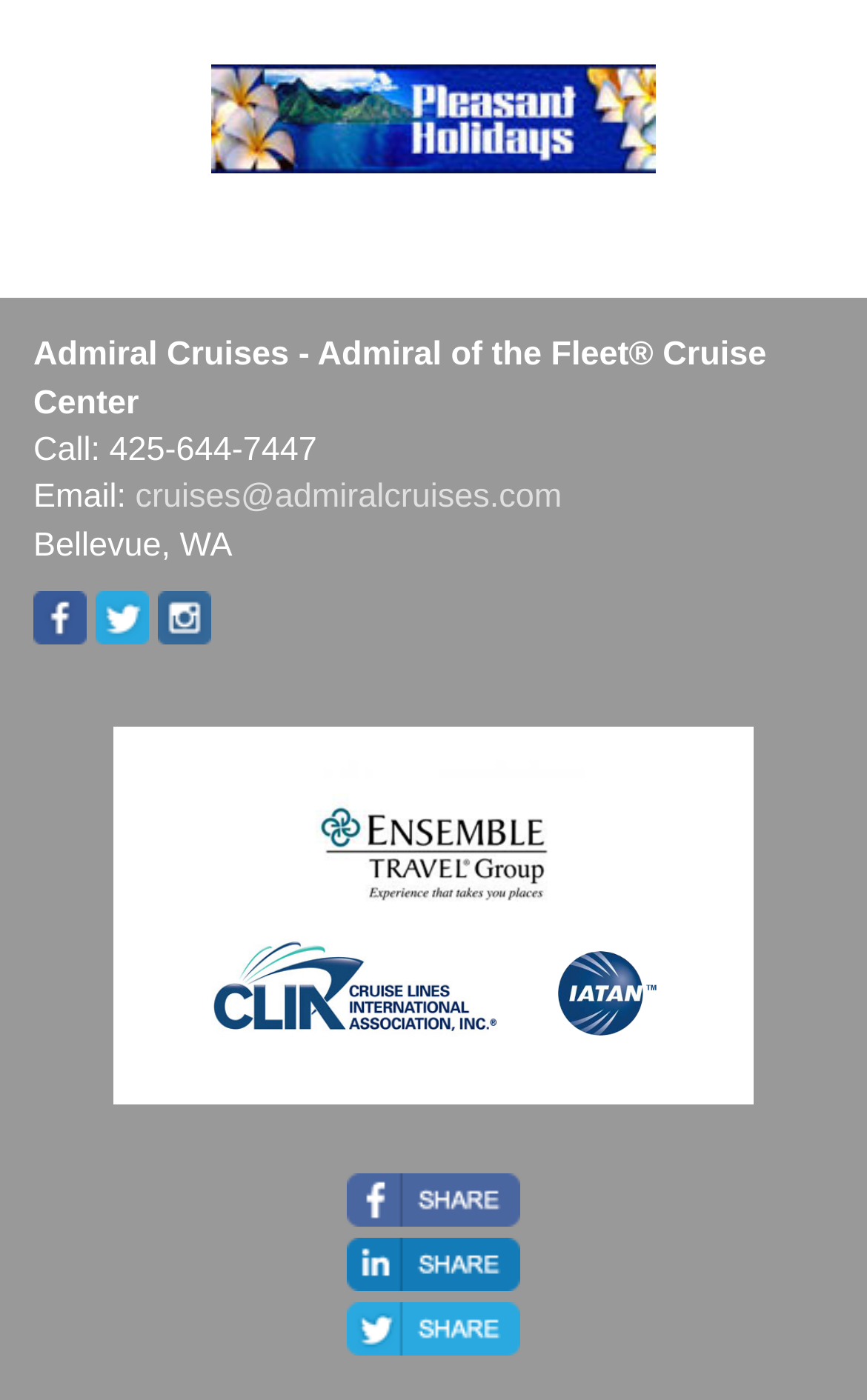Identify the bounding box coordinates of the section that should be clicked to achieve the task described: "Visit Admiral Cruises Facebook page".

[0.038, 0.423, 0.1, 0.461]